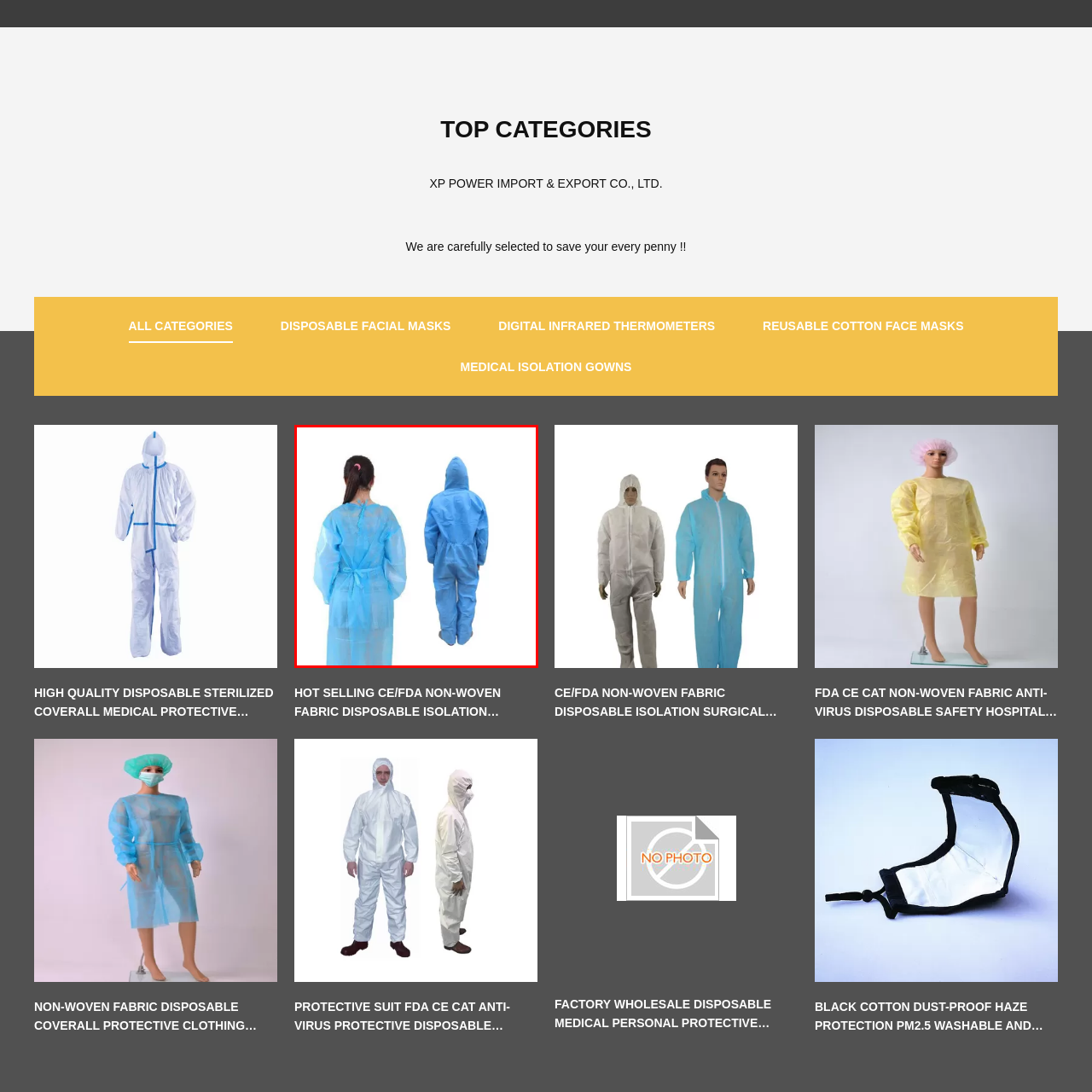How many individuals are in the image?
Check the image enclosed by the red bounding box and give your answer in one word or a short phrase.

Two